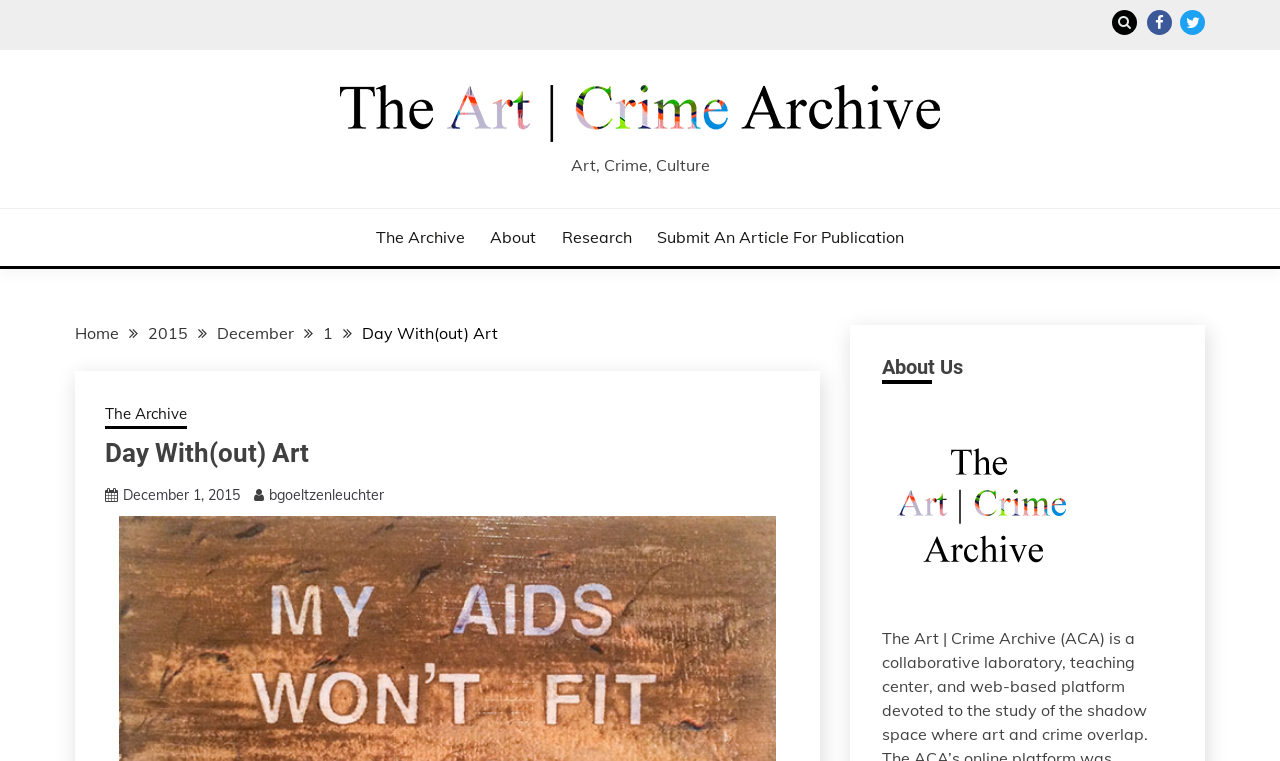Locate the bounding box coordinates of the clickable part needed for the task: "Read about 'Travel'".

None